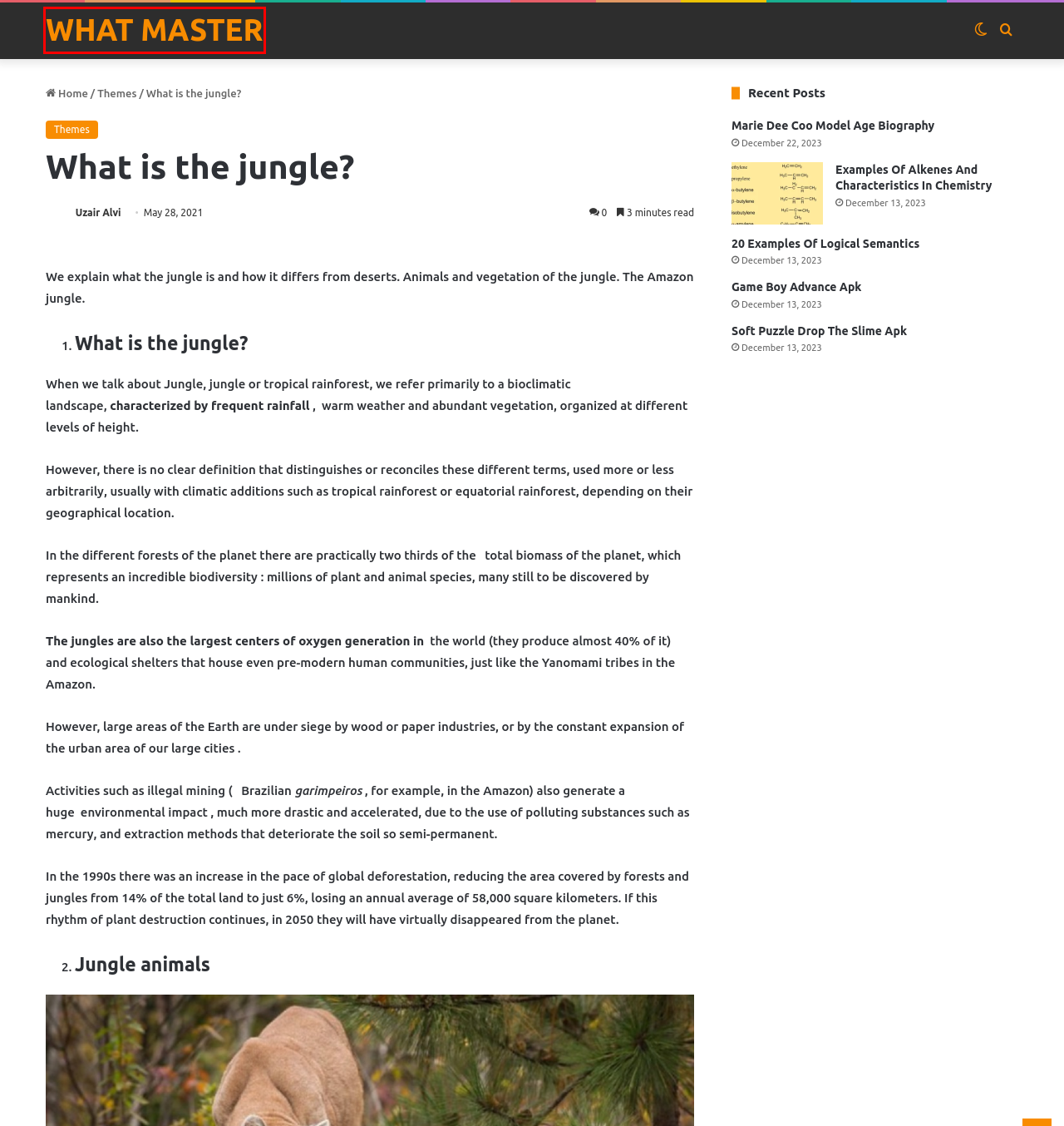You have a screenshot showing a webpage with a red bounding box around a UI element. Choose the webpage description that best matches the new page after clicking the highlighted element. Here are the options:
A. Marie Dee Coo Model Age Biography - WhatMaster
B. 20 Logical Semantics Examples & Definition
C. Download Game Boy Advance Apk Latest v1.0 for Android - App
D. VK | 登录
E. Download Soft Puzzle Drop The Slime Apk latest v1.0.4 for Android
F. WhatMaster: Questions Never End! - WhatMaster
G. Examples Of Alkenes And Characteristics In Chemistry
H. Themes Archives - WhatMaster

F